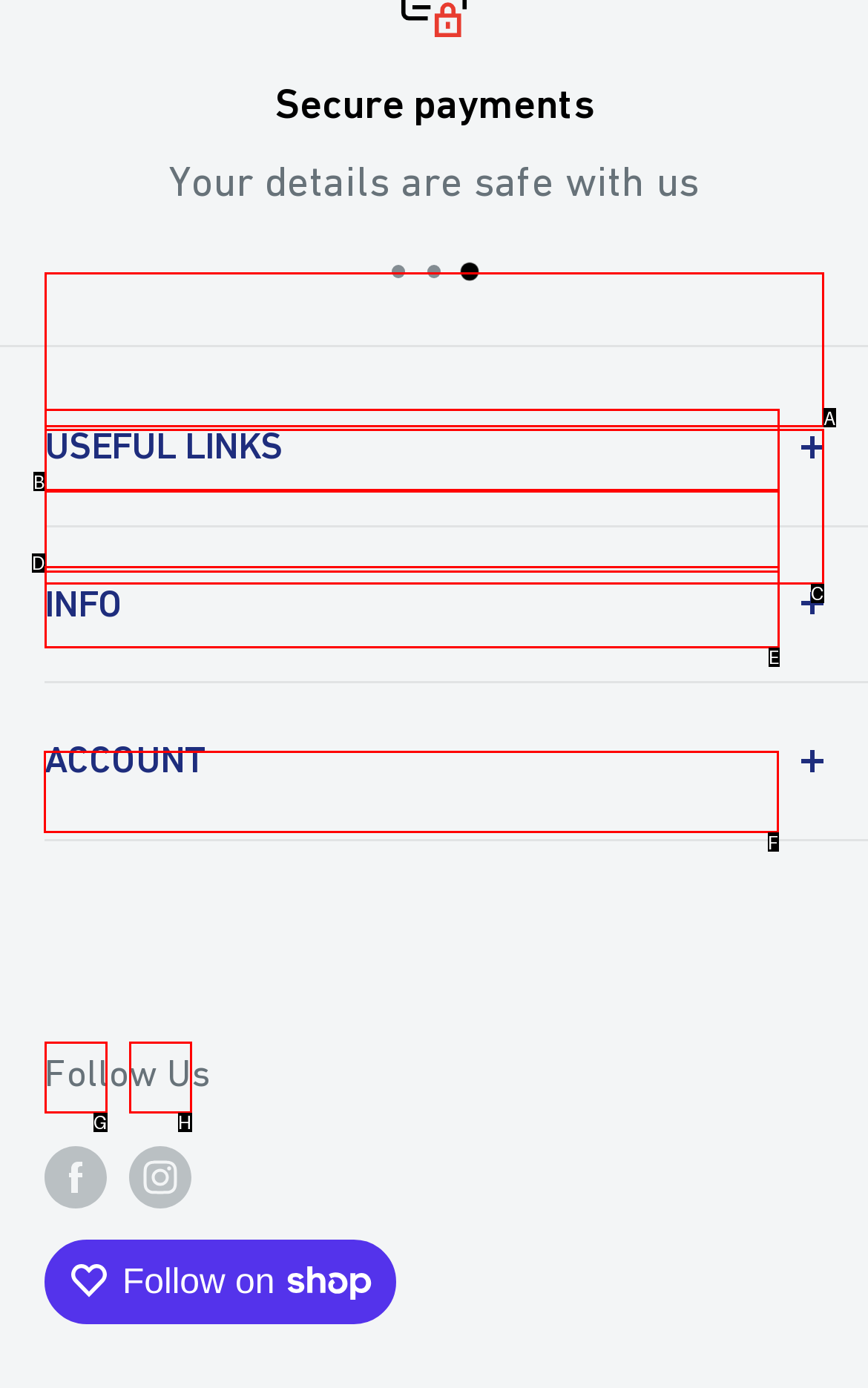For the task: View 'Terms & Conditions', identify the HTML element to click.
Provide the letter corresponding to the right choice from the given options.

F